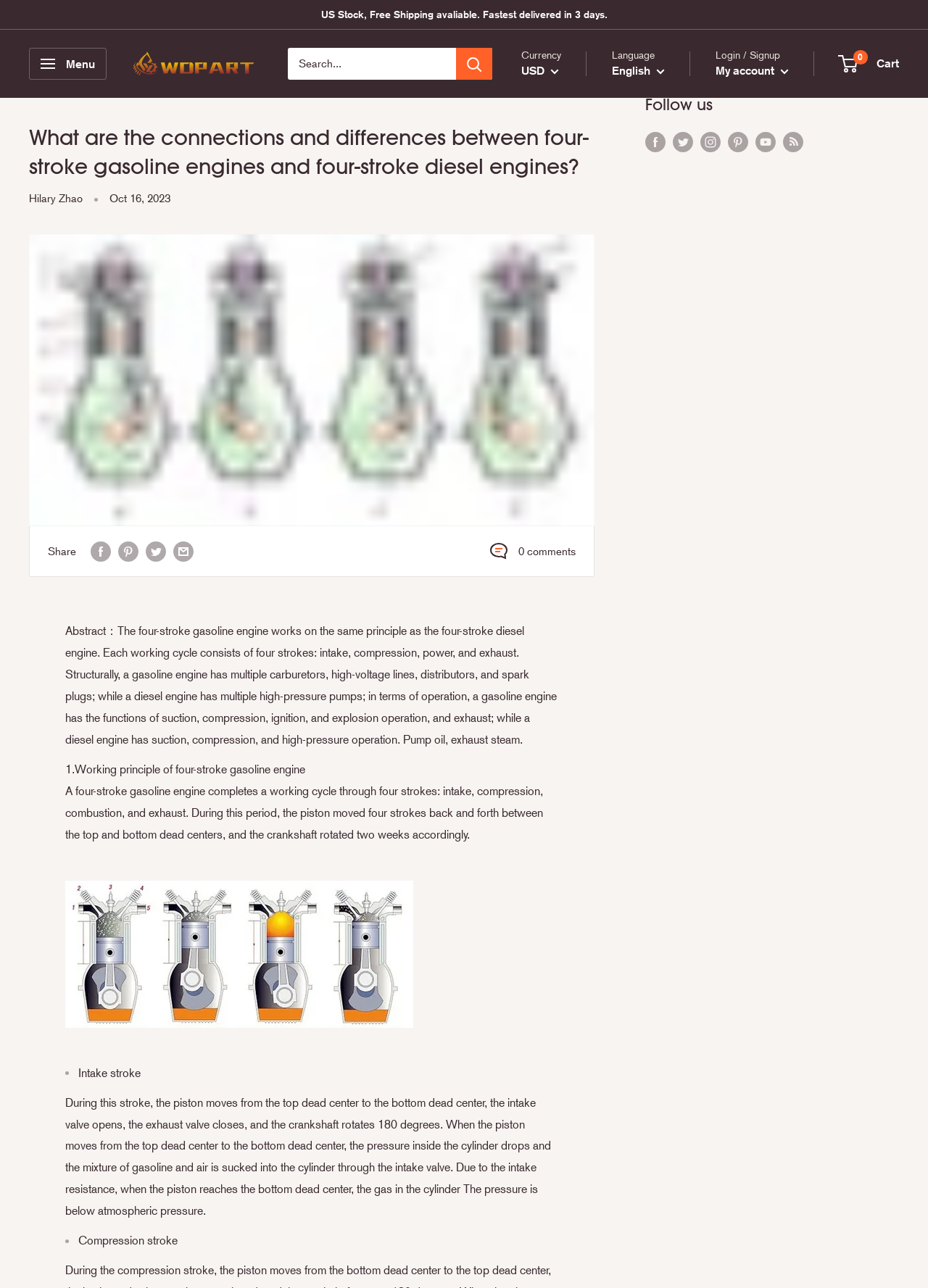Provide the bounding box coordinates for the UI element described in this sentence: "aria-label="Share by email"". The coordinates should be four float values between 0 and 1, i.e., [left, top, right, bottom].

[0.187, 0.42, 0.209, 0.436]